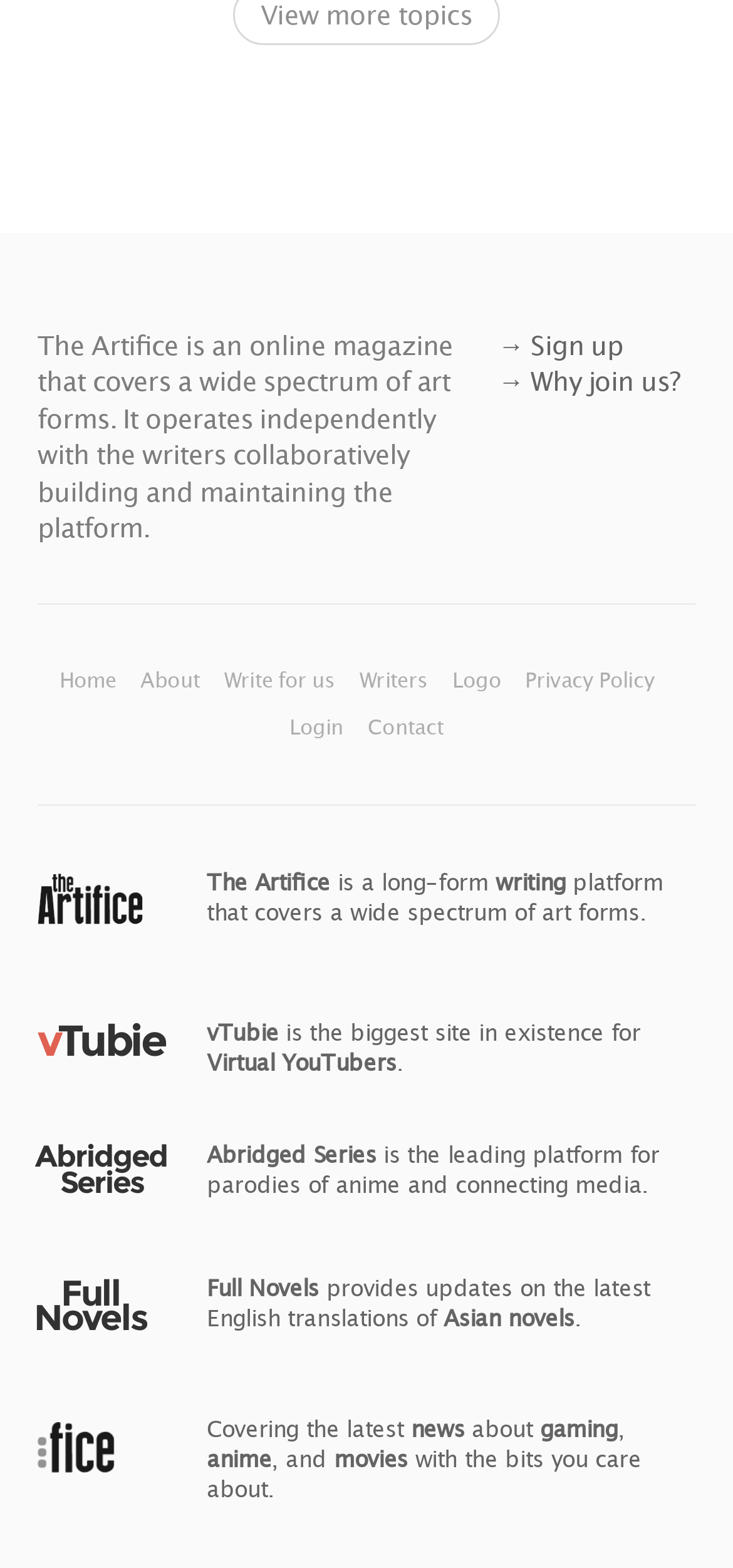What is the purpose of the 'Write for us' section?
Look at the image and respond with a single word or a short phrase.

For writers to collaborate